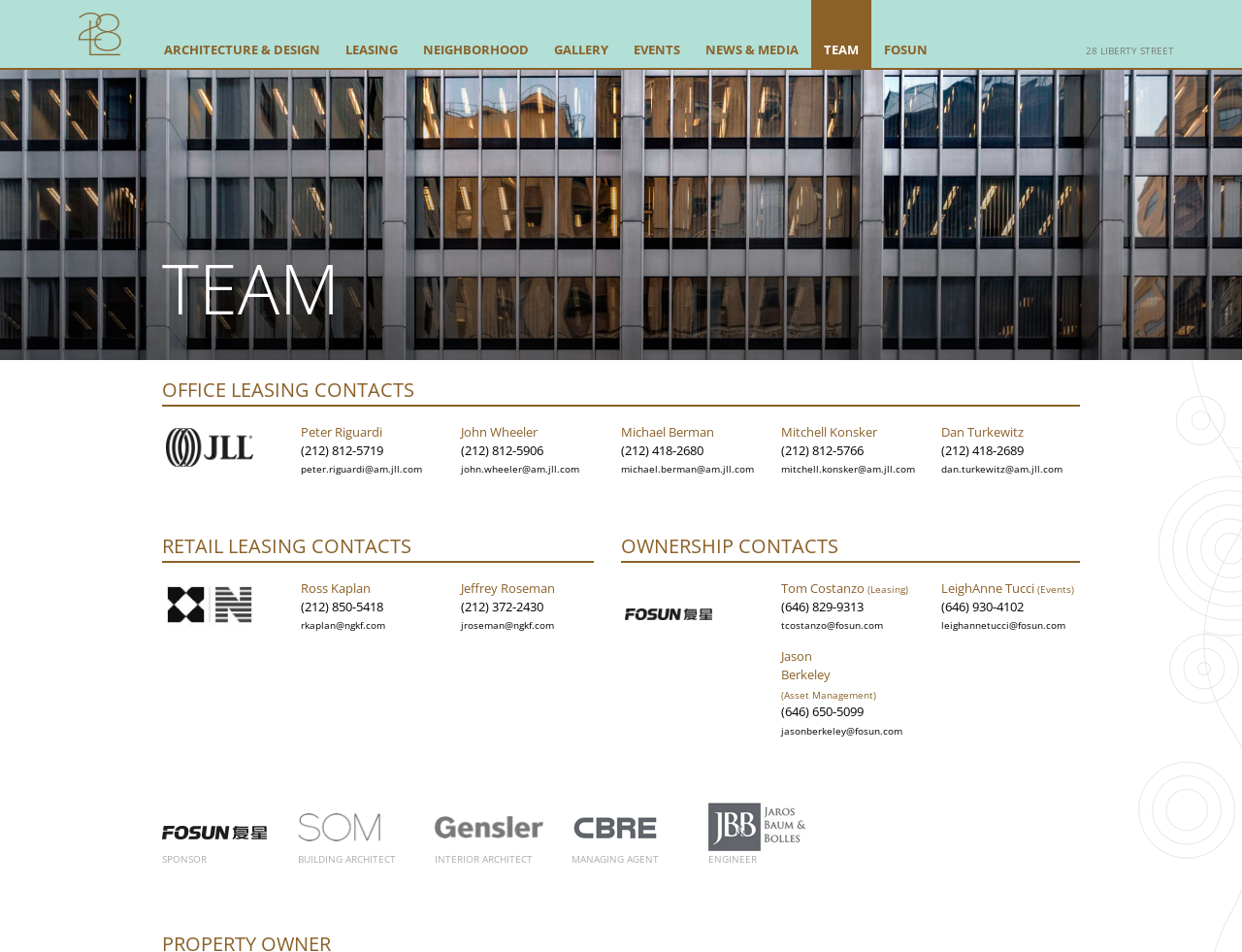Determine the bounding box coordinates of the clickable region to follow the instruction: "Learn more about FOSUN".

[0.702, 0.0, 0.757, 0.071]